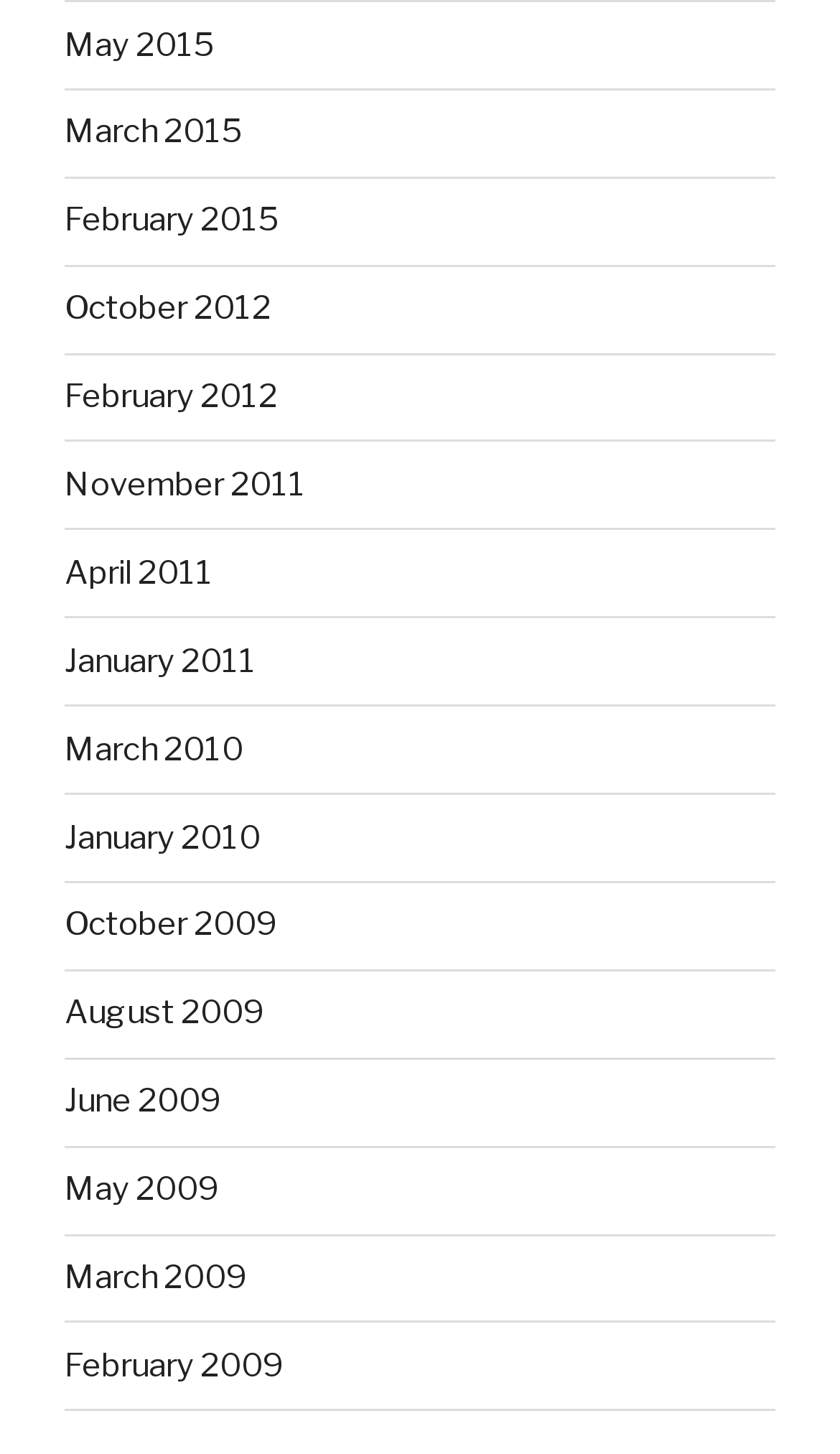Using the information in the image, give a detailed answer to the following question: How many months are listed from 2015?

I counted the number of links related to 2015 and found that there are two months listed: May 2015 and March 2015.